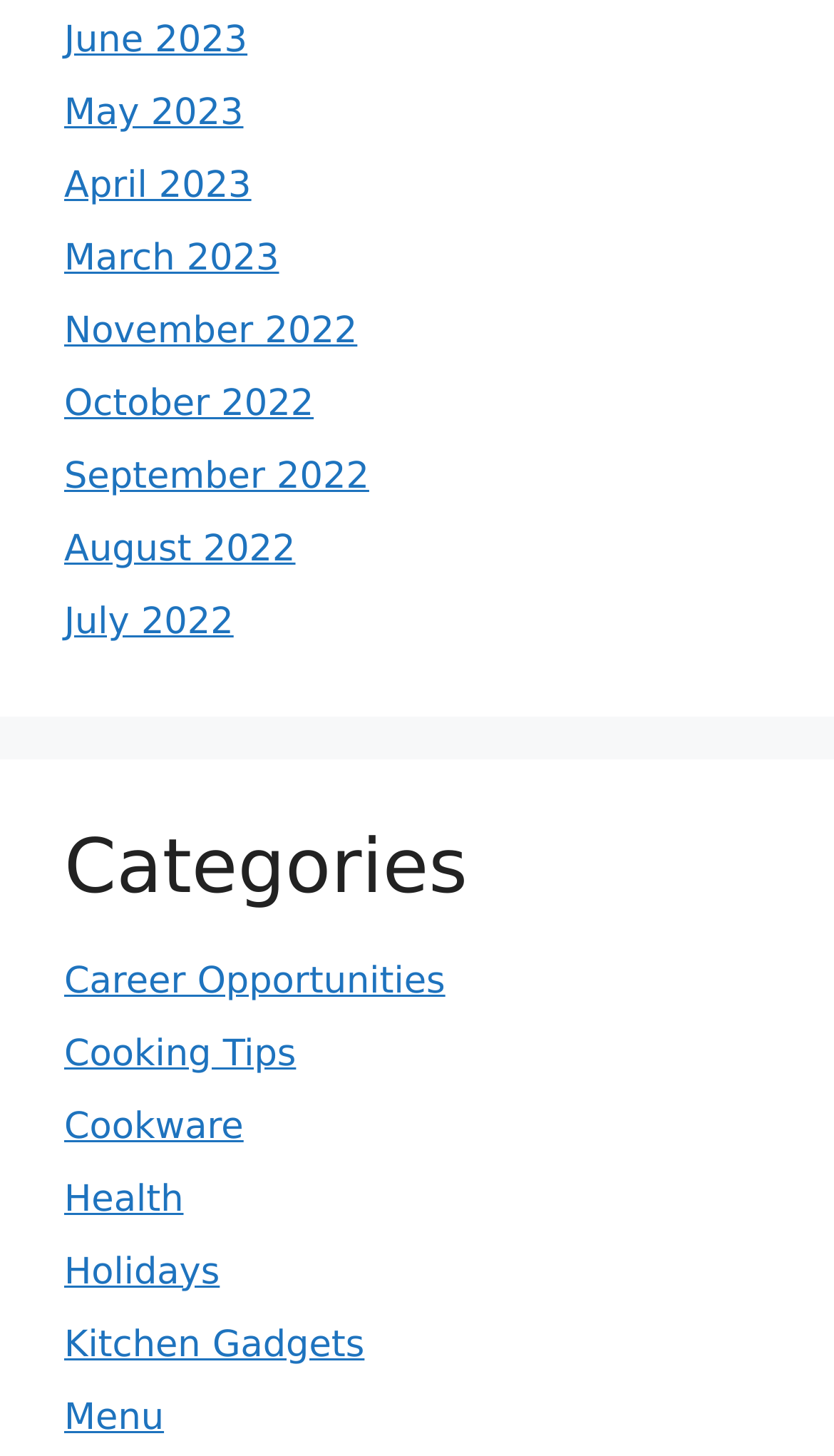Indicate the bounding box coordinates of the clickable region to achieve the following instruction: "Read Cooking Tips."

[0.077, 0.709, 0.355, 0.738]